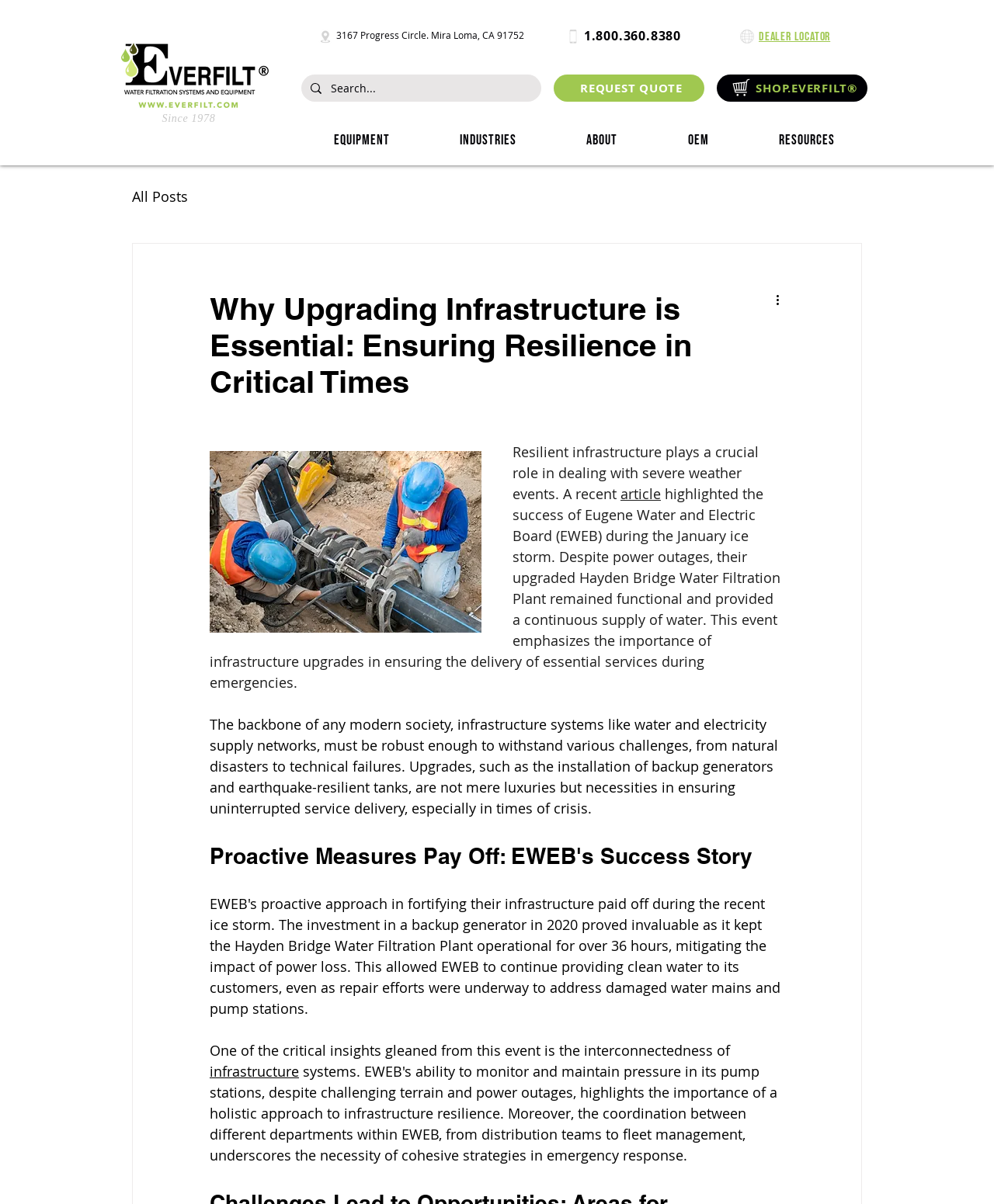Find and specify the bounding box coordinates that correspond to the clickable region for the instruction: "Learn about equipment".

[0.303, 0.103, 0.425, 0.13]